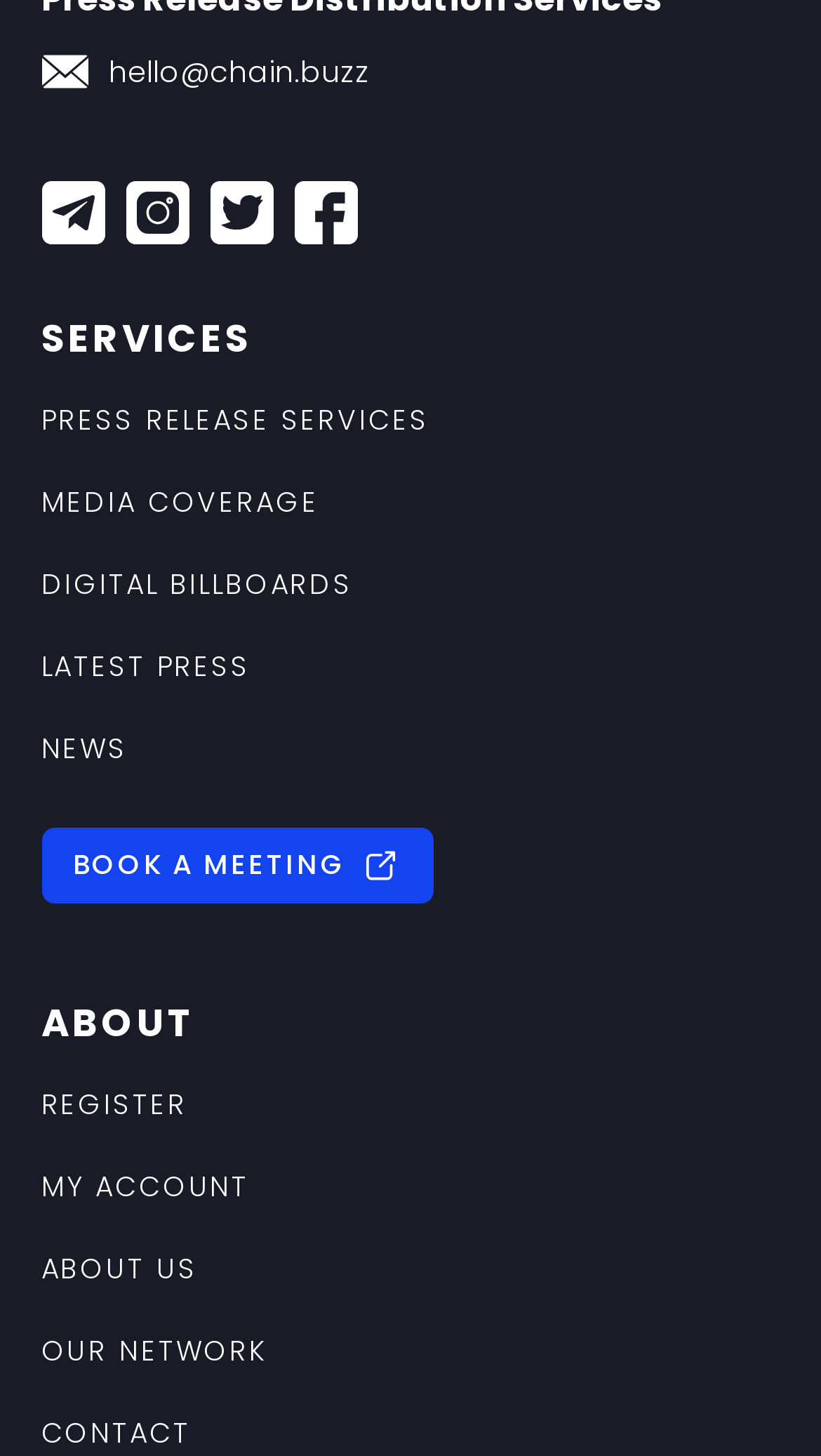Could you locate the bounding box coordinates for the section that should be clicked to accomplish this task: "Contact us via email".

[0.132, 0.032, 0.45, 0.066]